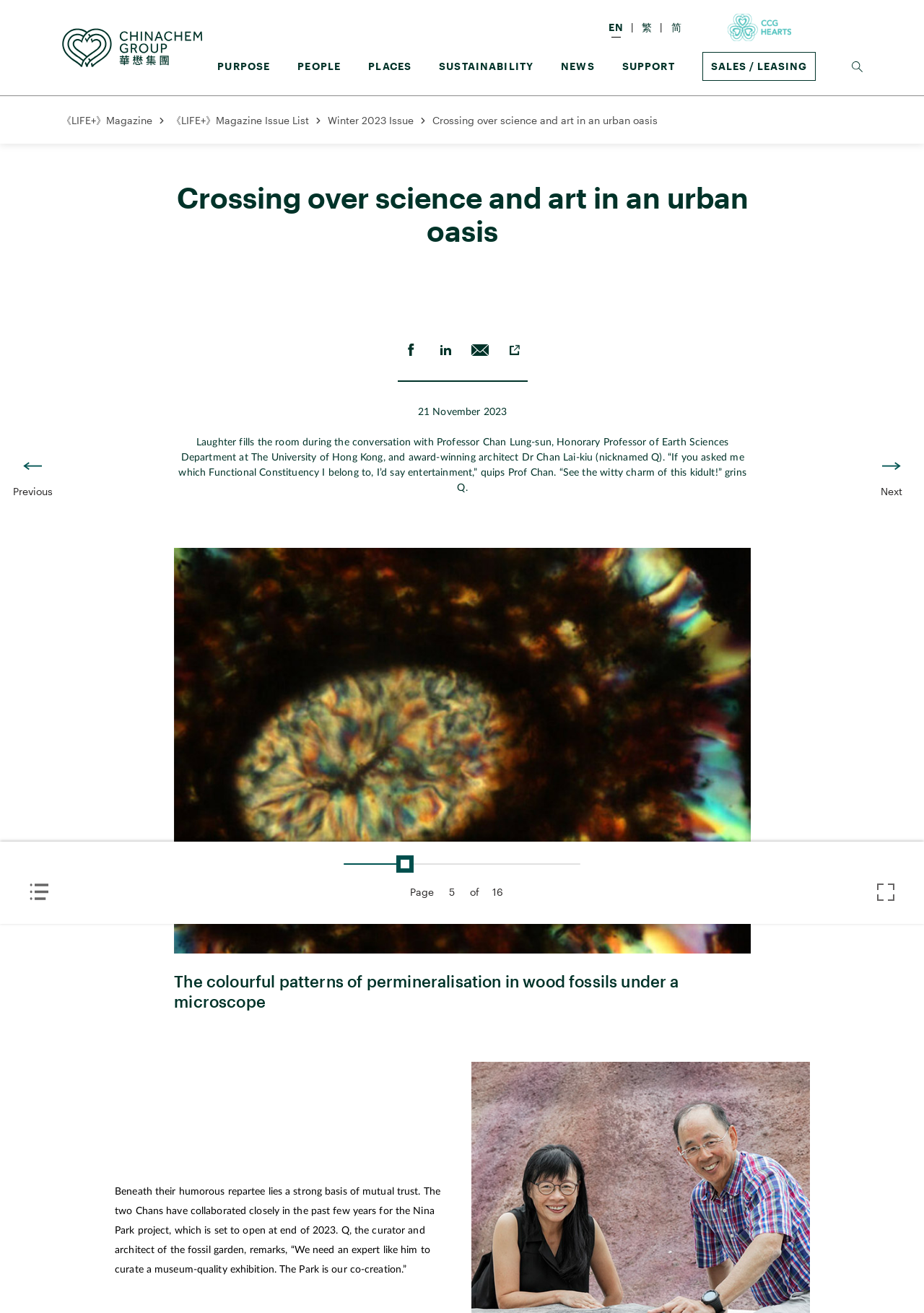Offer an in-depth caption of the entire webpage.

The webpage appears to be an article or blog post featuring an interview with Professor Chan Lung-sun and Dr. Chan Lai-kiu. At the top of the page, there are several links and buttons, including language selection options (EN, 繁, 简) and a button labeled "SALES / LEASING". Below these, there are six tabs labeled "PURPOSE", "PEOPLE", "PLACES", "SUSTAINABILITY", "NEWS", and "SUPPORT".

The main content of the page is an article with a heading "Crossing over science and art in an urban oasis". The article features a conversation between the two Chans, with quotes and descriptions of their collaboration on the Nina Park project. There are two images on the page, one of which appears to be a fossil under a microscope, and the other is not described.

The article is divided into sections, with a date "21 November 2023" and a brief summary of the conversation at the top. The main body of the article is a lengthy passage describing the conversation between the two Chans, including their humorous banter and discussions of their collaboration.

At the bottom of the page, there are buttons for sharing the article on social media, sending it via email, and copying the link to the clipboard. There are also buttons for navigating to previous and next pages, as well as a page counter indicating that this is page 1 of 16.